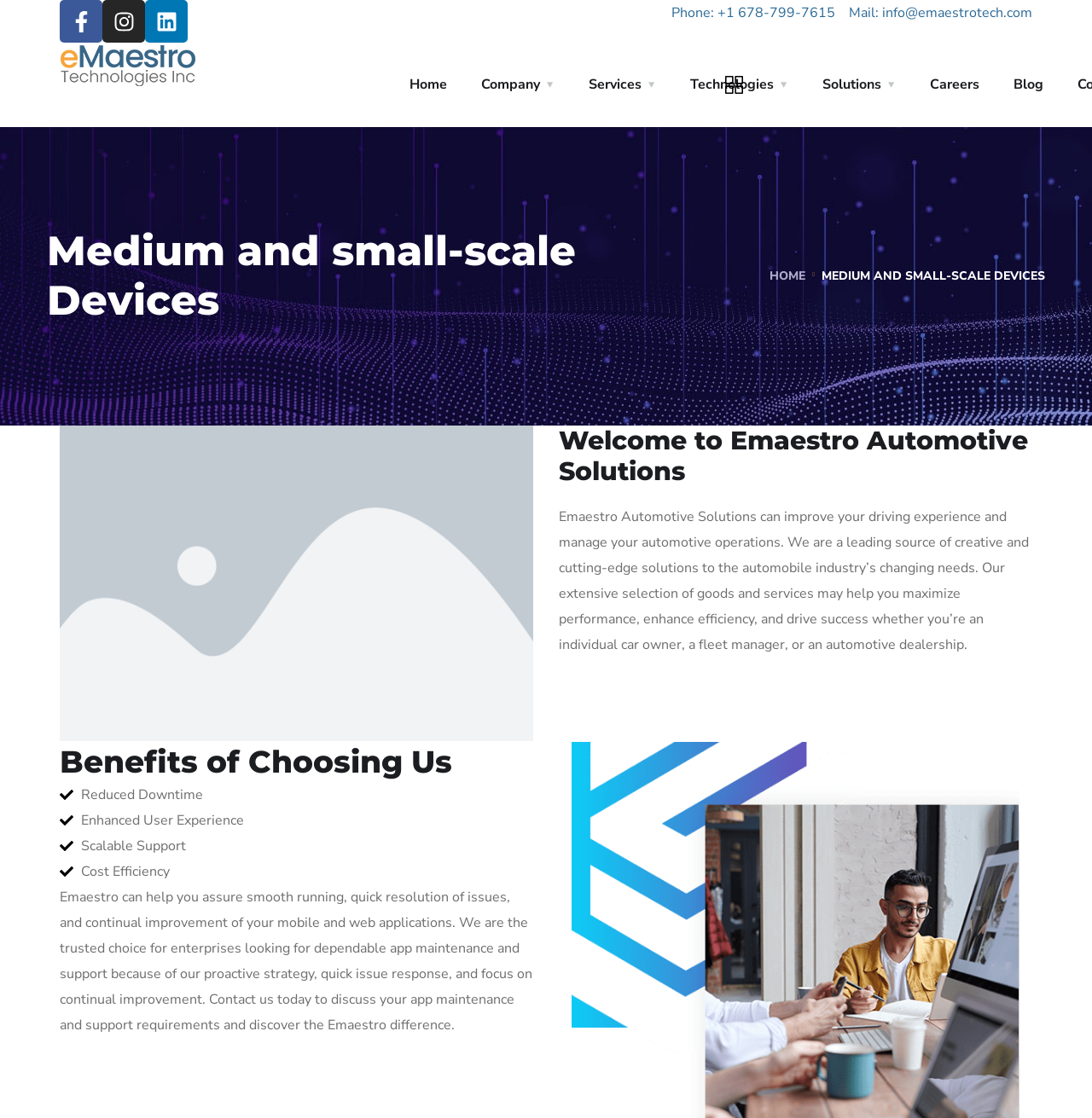Find and specify the bounding box coordinates that correspond to the clickable region for the instruction: "Click the phone number to contact".

[0.615, 0.0, 0.765, 0.023]